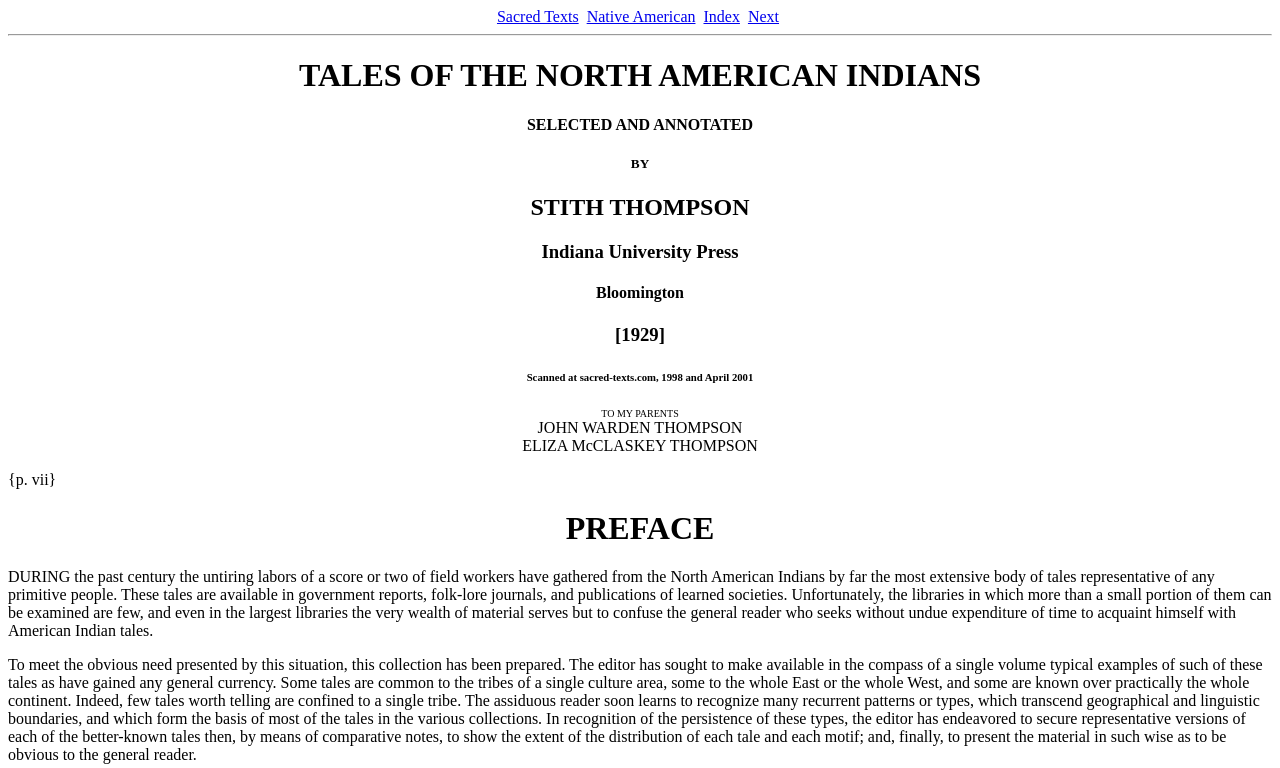Who is the editor of the book?
Using the image, elaborate on the answer with as much detail as possible.

The webpage mentions 'SELECTED AND ANNOTATED BY STITH THOMPSON' in the heading section, indicating that Stith Thompson is the editor of the book.